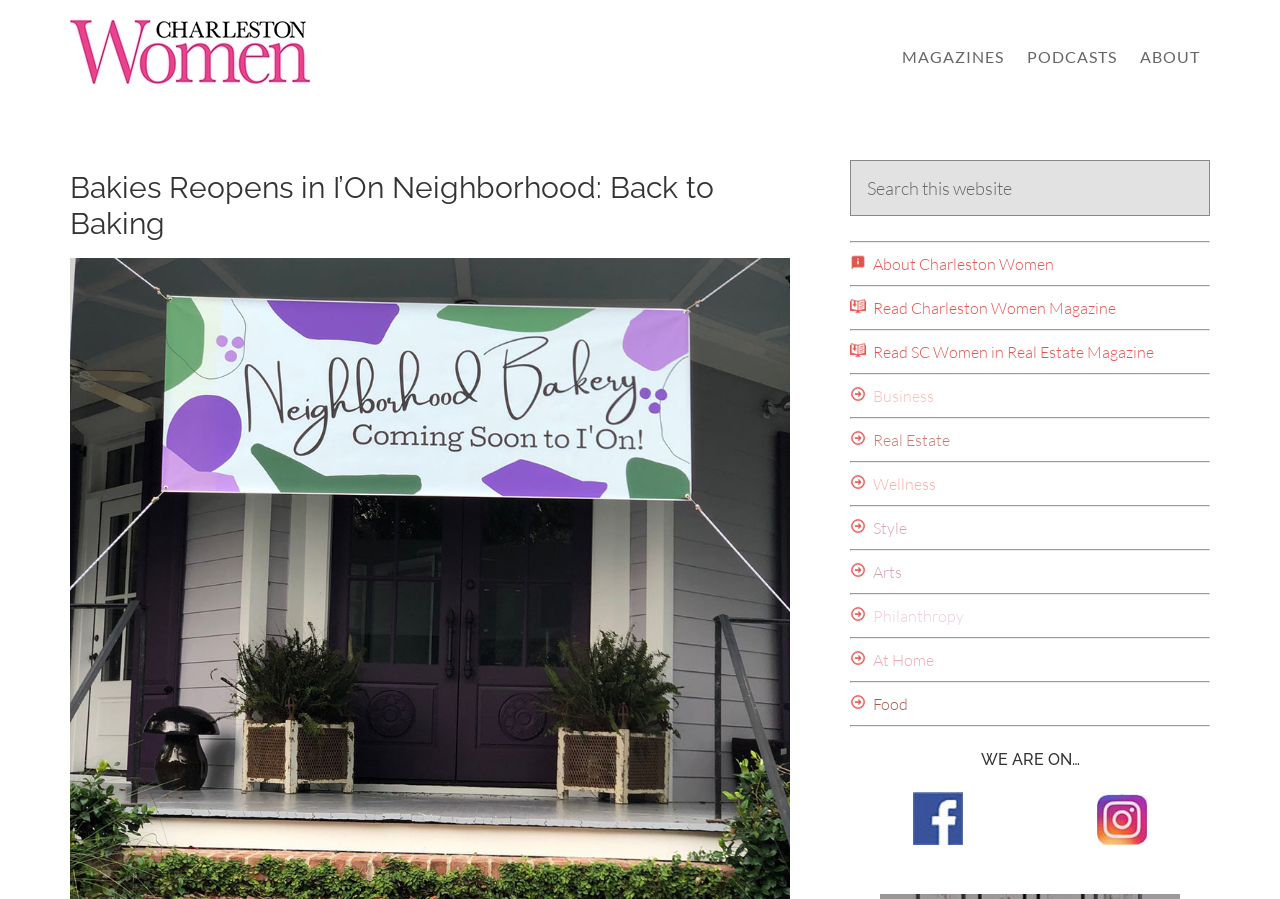Identify the main heading of the webpage and provide its text content.

Bakies Reopens in I’On Neighborhood: Back to Baking